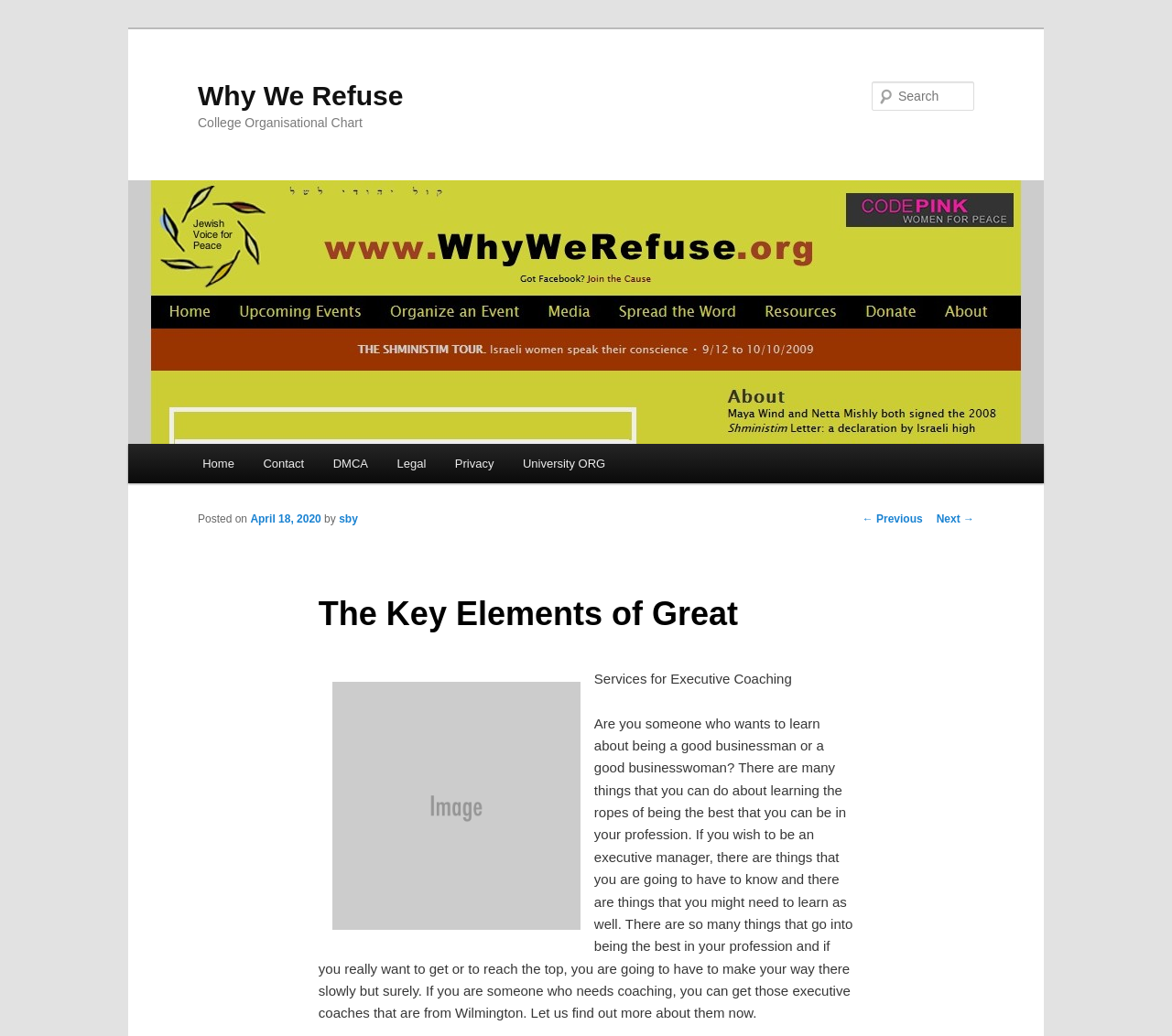Please determine the bounding box coordinates of the element's region to click in order to carry out the following instruction: "Click on 'Next →'". The coordinates should be four float numbers between 0 and 1, i.e., [left, top, right, bottom].

[0.799, 0.495, 0.831, 0.507]